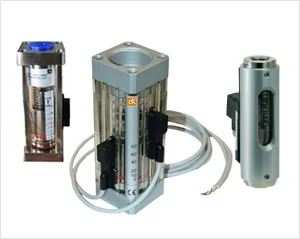Explain what is happening in the image with as much detail as possible.

The image displays a collection of flow switches, which are essential devices used for monitoring and controlling the flow of various fluids. In the center, the primary flow switch features a clear, transparent body allowing for visibility of the flow measurement scale and internal mechanism, while it is securely mounted with connectors on both sides. Flanking it on the left and right are two additional models, showcasing different designs tailored for specific applications. Flow switches are crucial in many industries, including pumps and refrigeration, as they help protect equipment by sending alerts when flow conditions are outside of normal parameters. This diverse range highlights the versatility and functionality of flow switching technology.